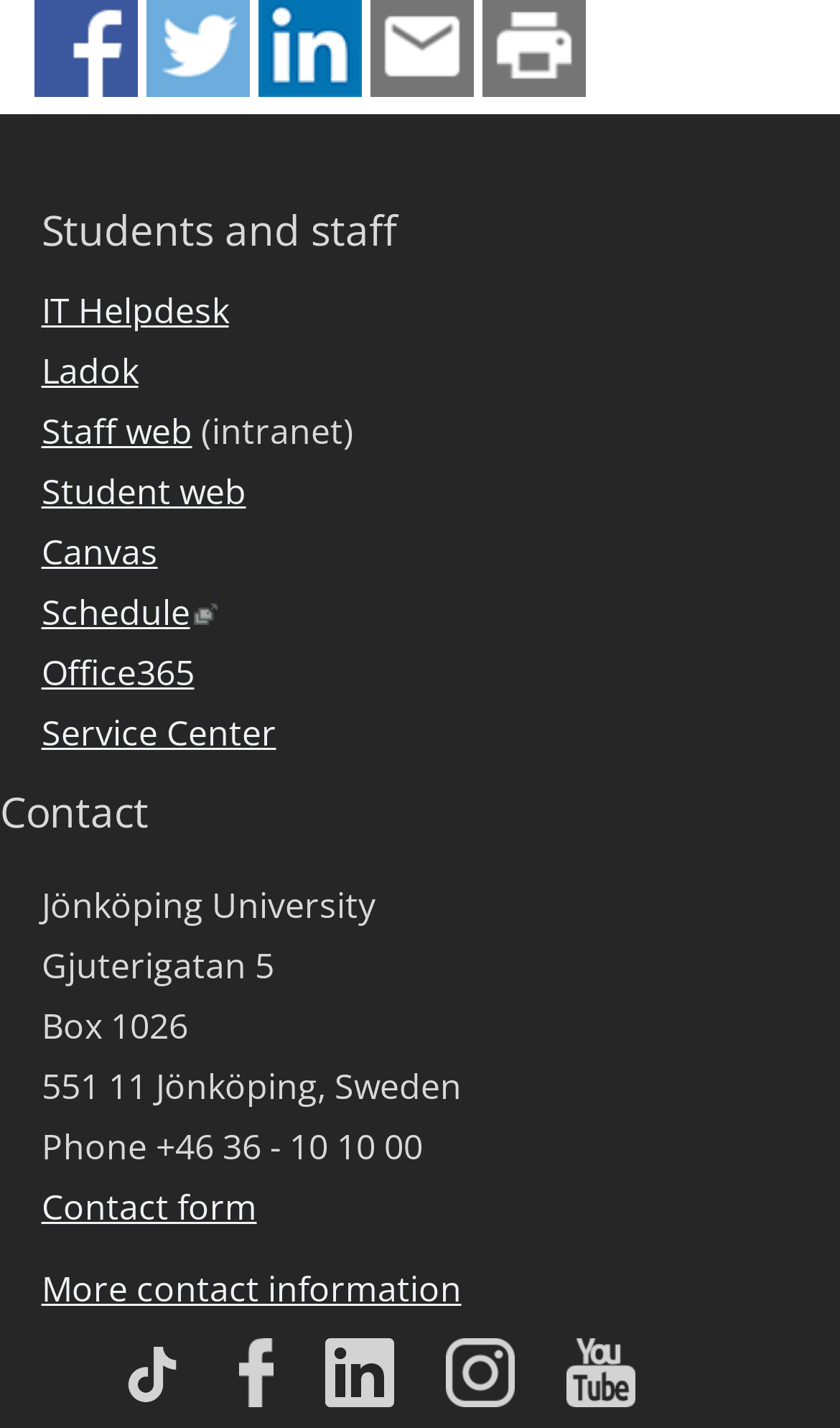Identify the bounding box for the UI element that is described as follows: "Black Boar".

None